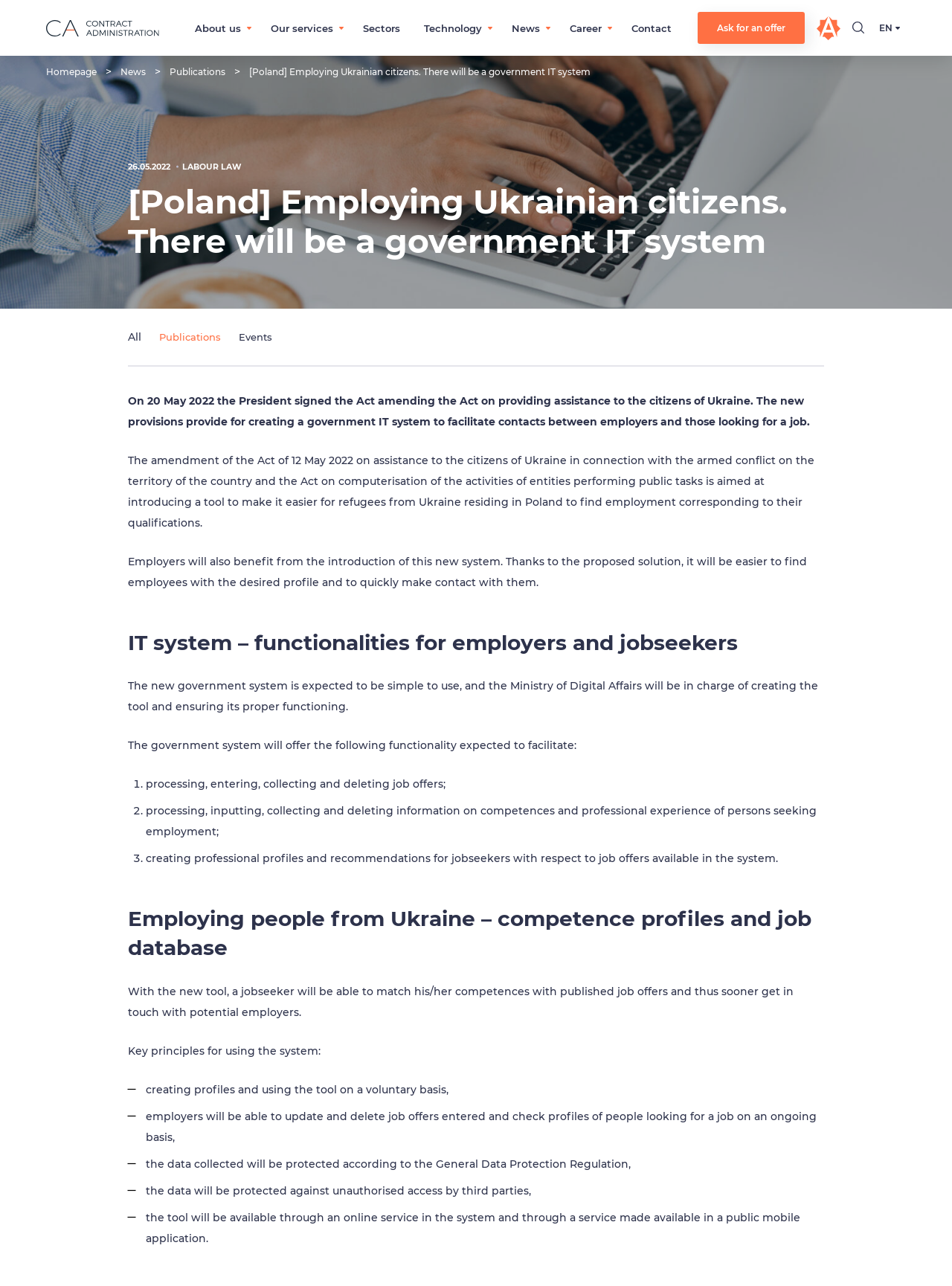Could you indicate the bounding box coordinates of the region to click in order to complete this instruction: "Click the 'Ask for an offer' link".

[0.733, 0.009, 0.845, 0.034]